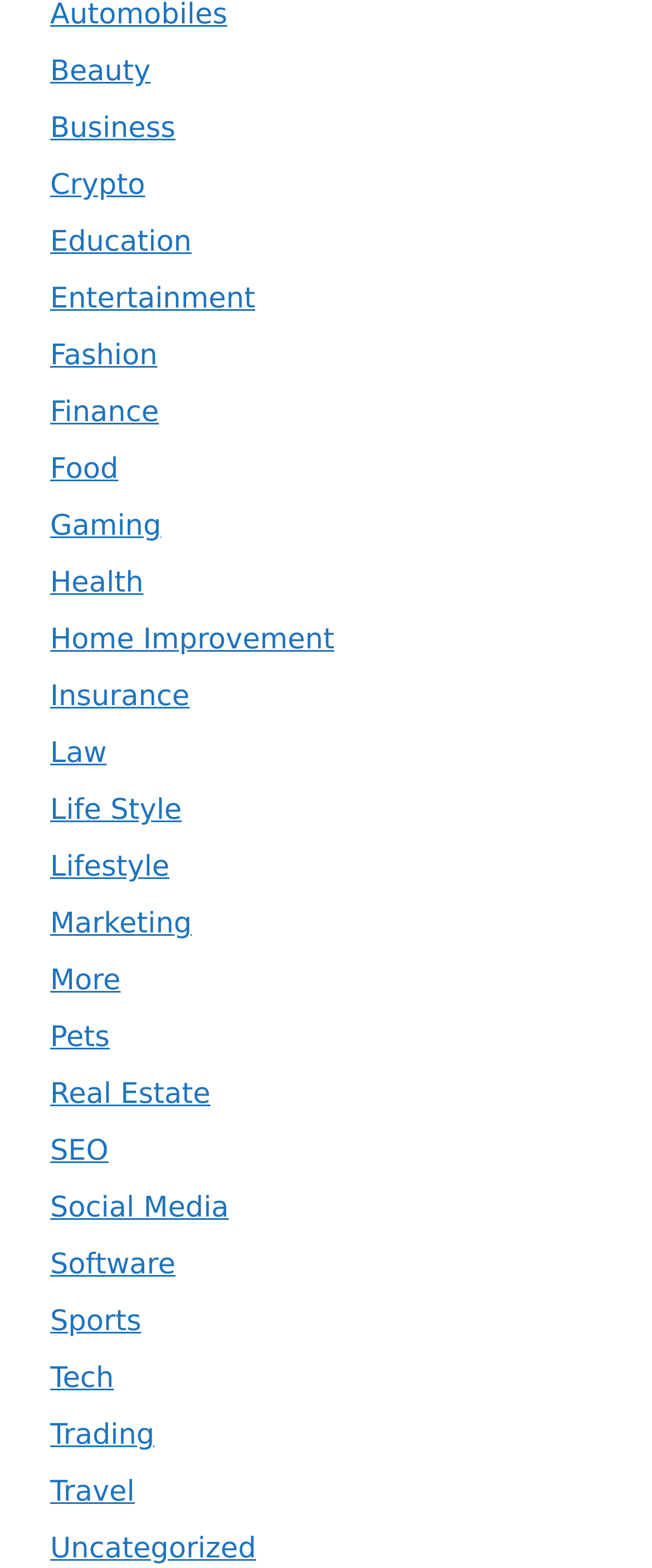Please determine the bounding box coordinates for the element that should be clicked to follow these instructions: "Click on Beauty".

[0.077, 0.036, 0.231, 0.057]